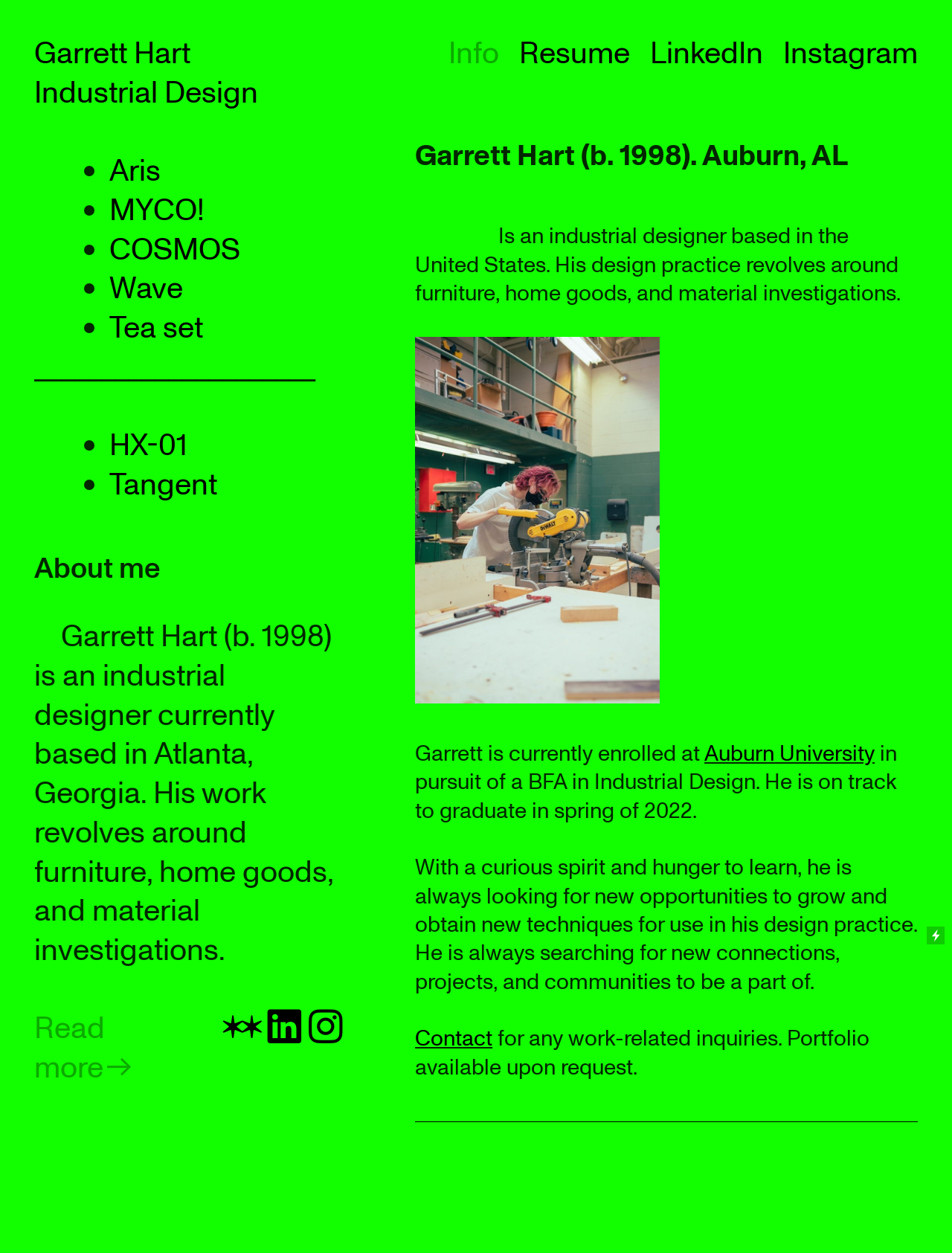Please determine the bounding box coordinates for the element that should be clicked to follow these instructions: "Check out the Instagram page".

[0.823, 0.026, 0.964, 0.062]